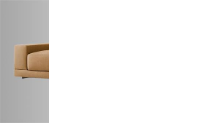Based on the image, please elaborate on the answer to the following question:
What is the ambiance created by the sofa?

The caption states that the background of the image contrasts with the sofa, enhancing its warm tones and inviting appearance, creating an ambiance of elegance and comfort ideal for contemporary interiors. This suggests that the sofa creates an ambiance of both elegance and comfort.